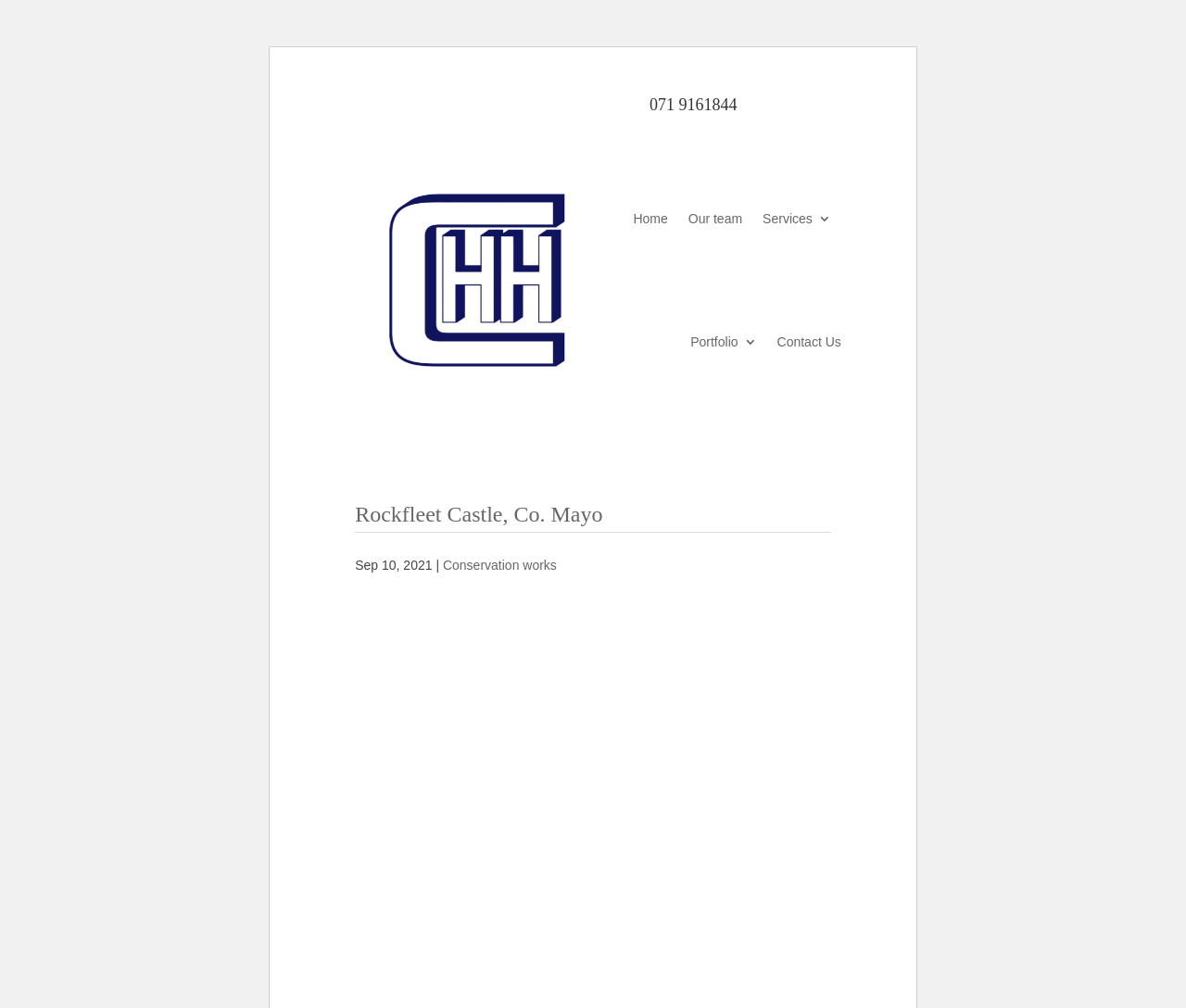Write a detailed summary of the webpage.

The webpage is about Rockfleet Castle, Co. Mayo, and it appears to be a project page from CHH Engineering. At the top left, there are three social media links represented by icons. To the right of these icons, there is a table layout with a phone number "071 9161844" and a symbol. 

Below the top section, there is a navigation menu with five links: "Home", "Our team", "Services 3", "Portfolio 3", and "Contact Us". The "Home" link is positioned at the top left of this menu, and the links are arranged horizontally to the right.

The main content of the page is divided into two sections. The first section has a heading "Rockfleet Castle, Co. Mayo" and a date "Sep 10, 2021" below it. There is also a link "Conservation works" and a vertical line separating the date and the link.

The second section has another heading "Rockfleet Castle, Co. Mayo" and a paragraph of text describing the castle, including its listing in the Record of National Monuments and Places and its National Monument Number.